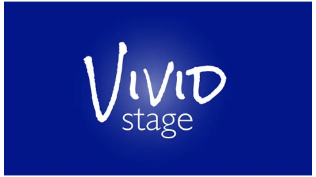Provide a short, one-word or phrase answer to the question below:
What is the font style of the word 'Vivid'?

Artistic and playful